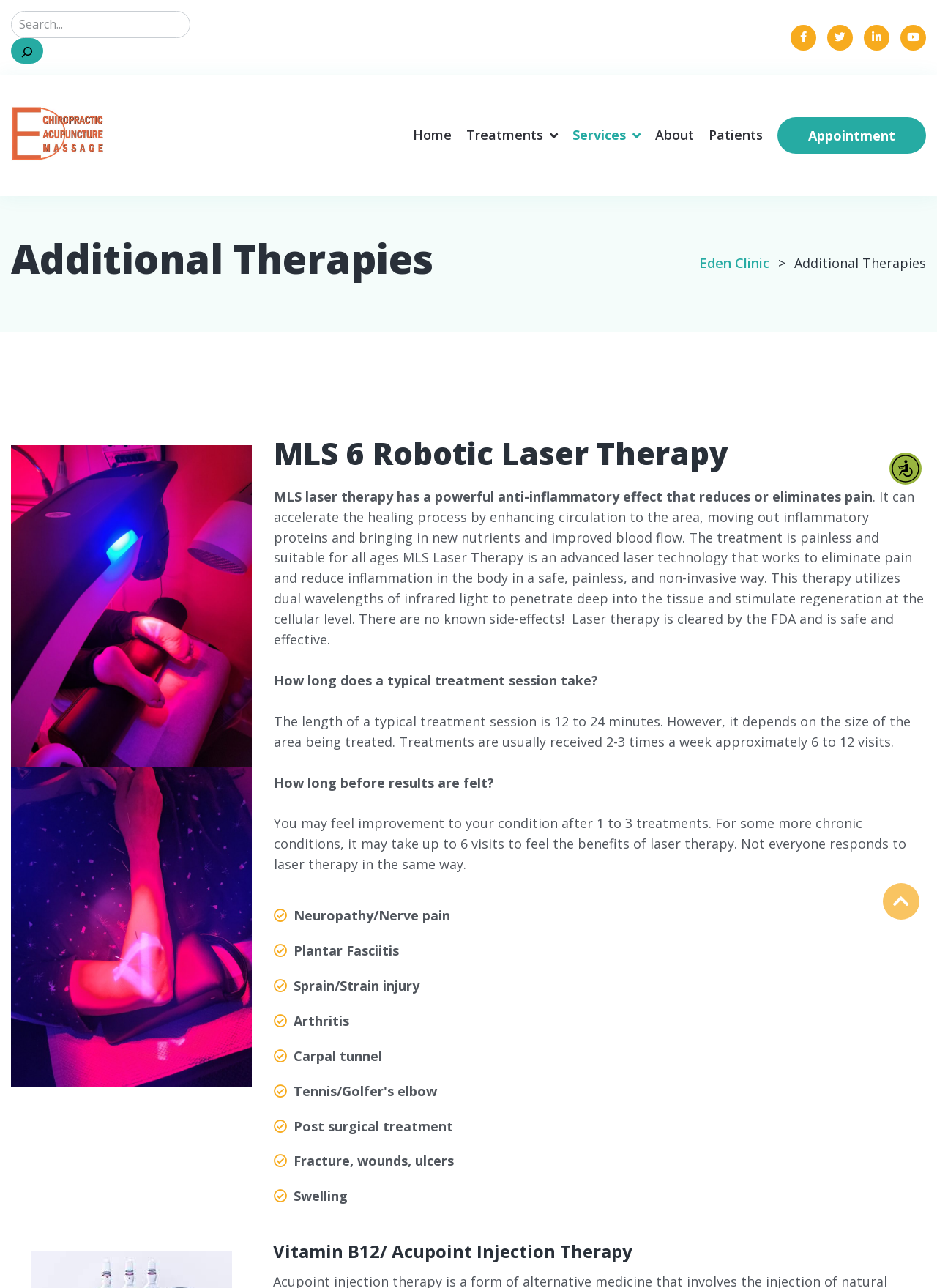Based on the element description Patients, identify the bounding box of the UI element in the given webpage screenshot. The coordinates should be in the format (top-left x, top-left y, bottom-right x, bottom-right y) and must be between 0 and 1.

[0.756, 0.086, 0.814, 0.123]